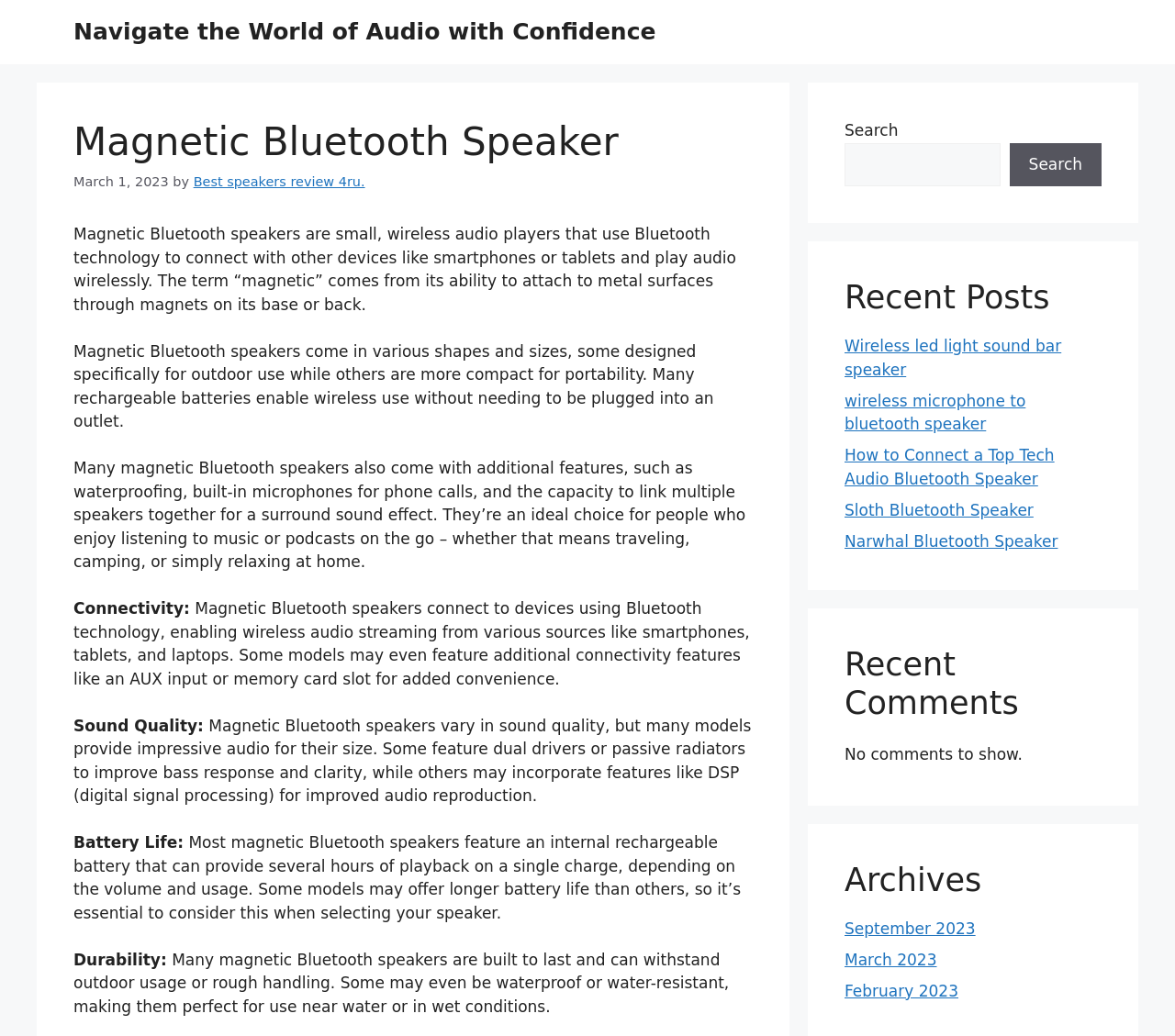Please identify the bounding box coordinates of the region to click in order to complete the given instruction: "Click on the link to Navigate the World of Audio with Confidence". The coordinates should be four float numbers between 0 and 1, i.e., [left, top, right, bottom].

[0.062, 0.018, 0.558, 0.043]